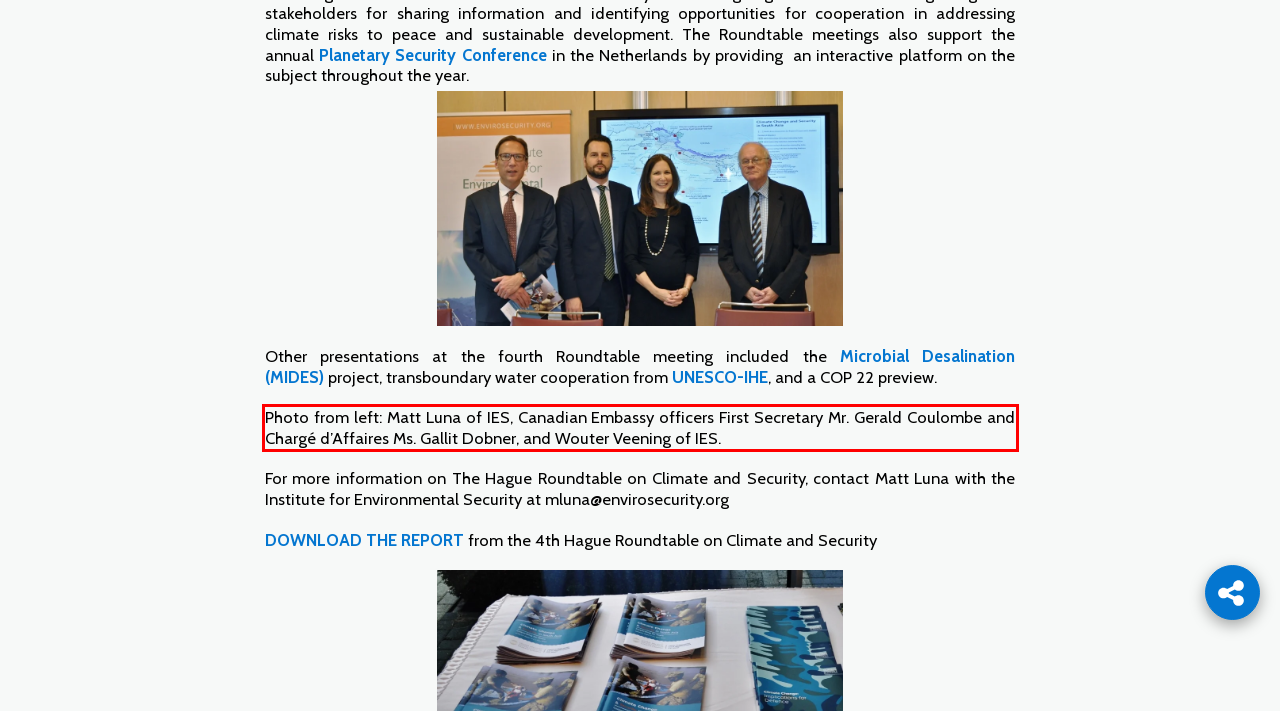Using the provided screenshot of a webpage, recognize the text inside the red rectangle bounding box by performing OCR.

Photo from left: Matt Luna of IES, Canadian Embassy officers First Secretary Mr. Gerald Coulombe and Chargé d’Affaires Ms. Gallit Dobner, and Wouter Veening of IES.